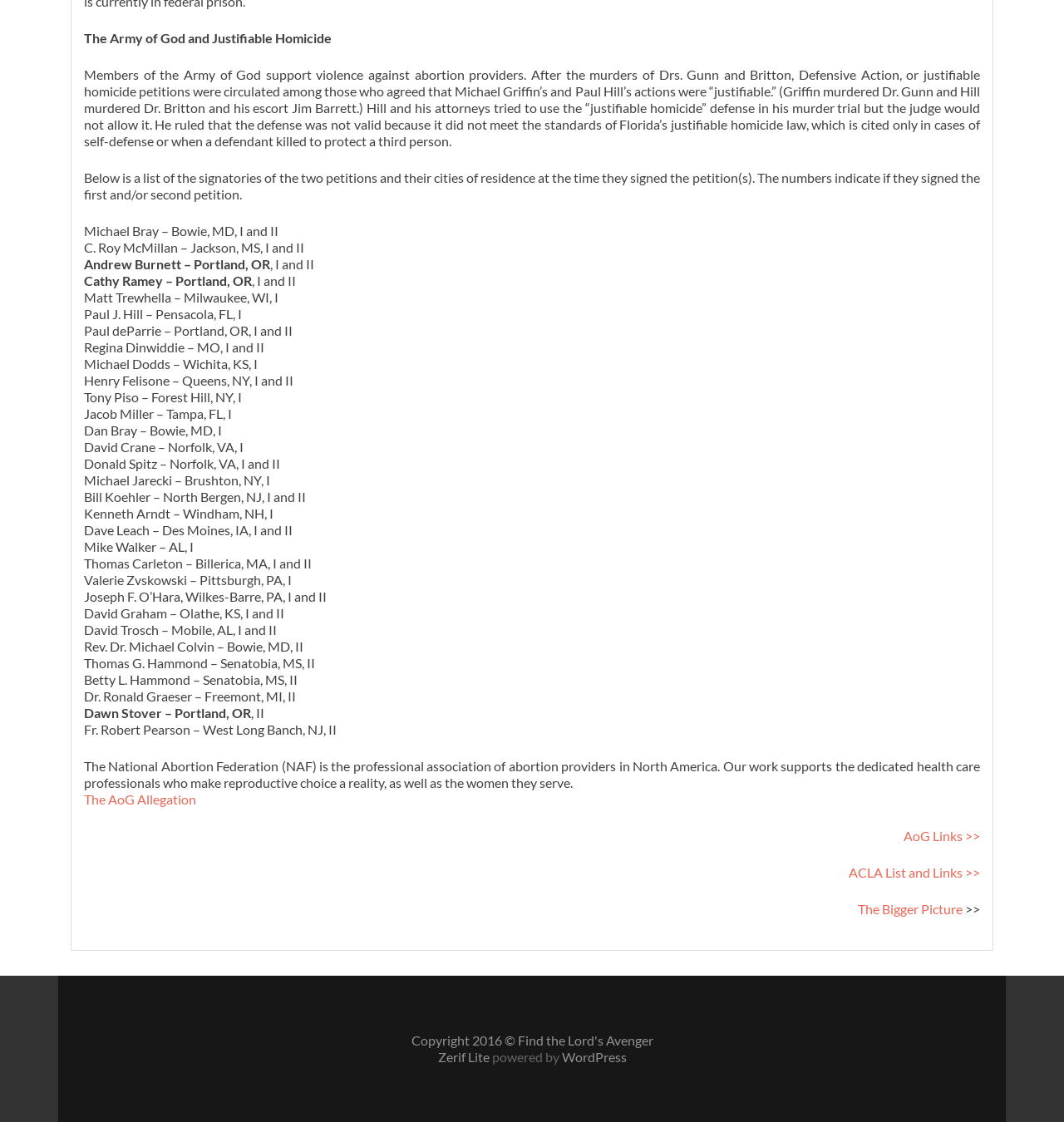What is the topic of the webpage?
Please provide a comprehensive answer to the question based on the webpage screenshot.

Based on the static text elements on the webpage, it appears that the topic of the webpage is related to the Army of God and justifiable homicide, specifically discussing the support of violence against abortion providers and the signatories of petitions related to this topic.